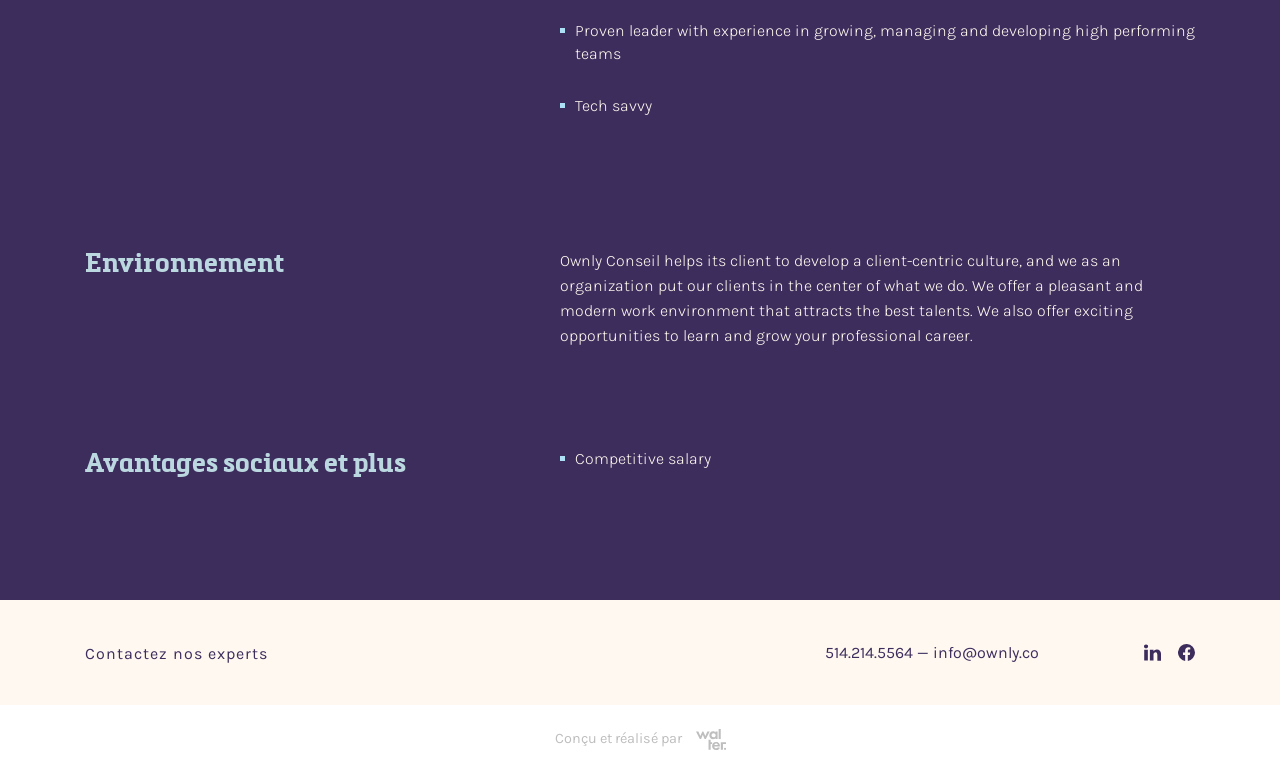Answer the question using only a single word or phrase: 
What is the company's approach to clients?

Client-centric